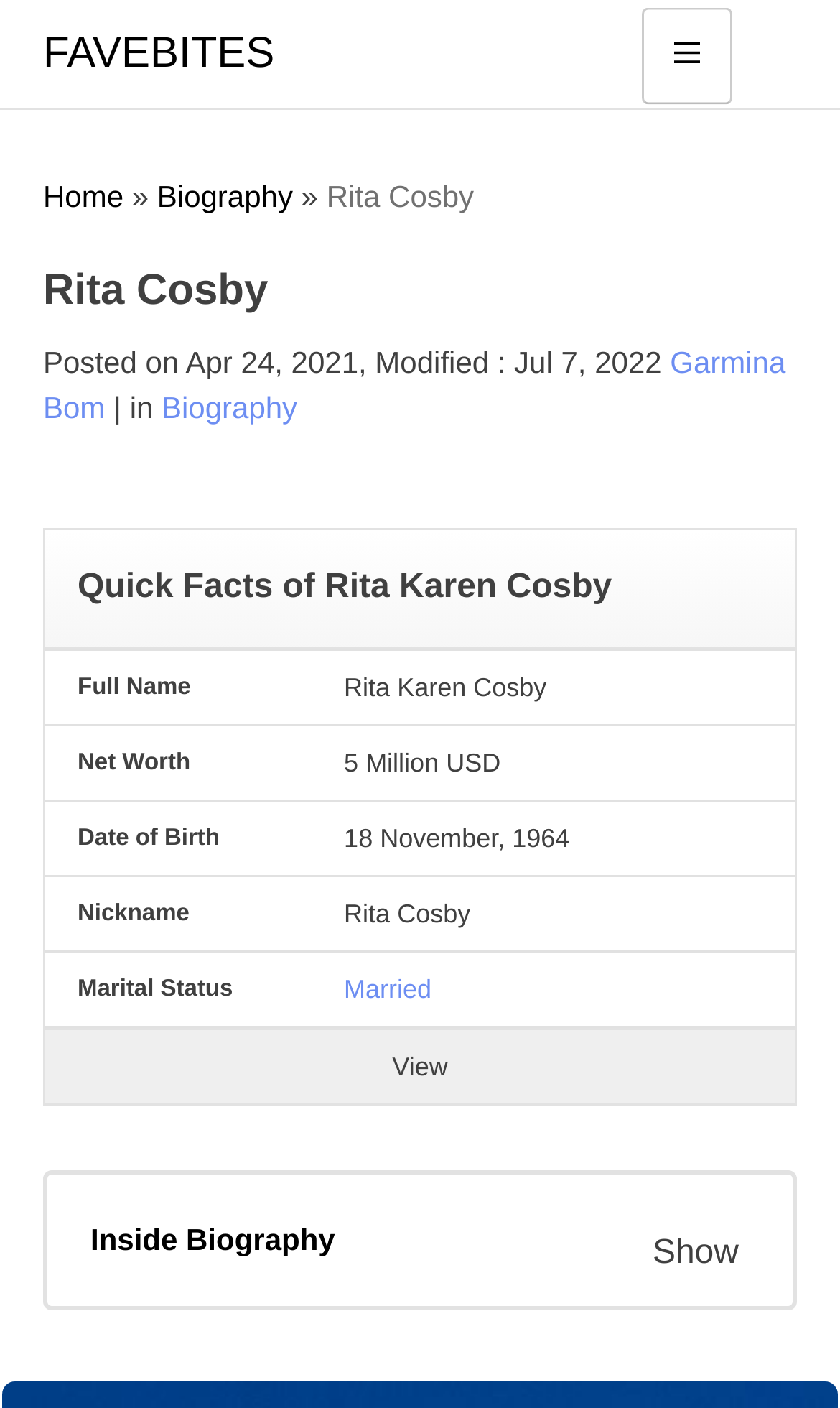Please identify the bounding box coordinates of the region to click in order to complete the task: "read content writing". The coordinates must be four float numbers between 0 and 1, specified as [left, top, right, bottom].

None